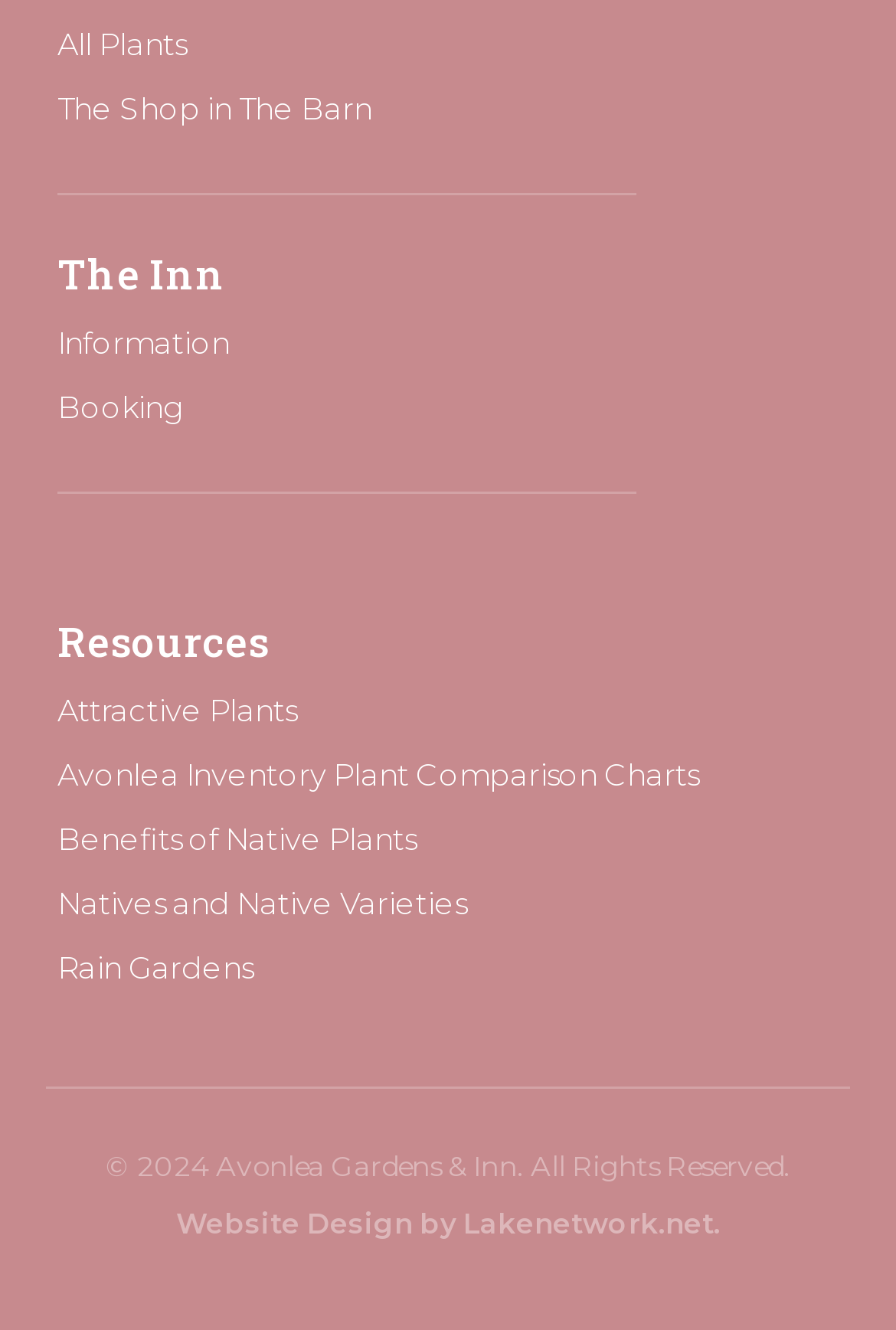Give a one-word or short phrase answer to the question: 
What is the name of the company that designed the website?

Lakenetwork.net